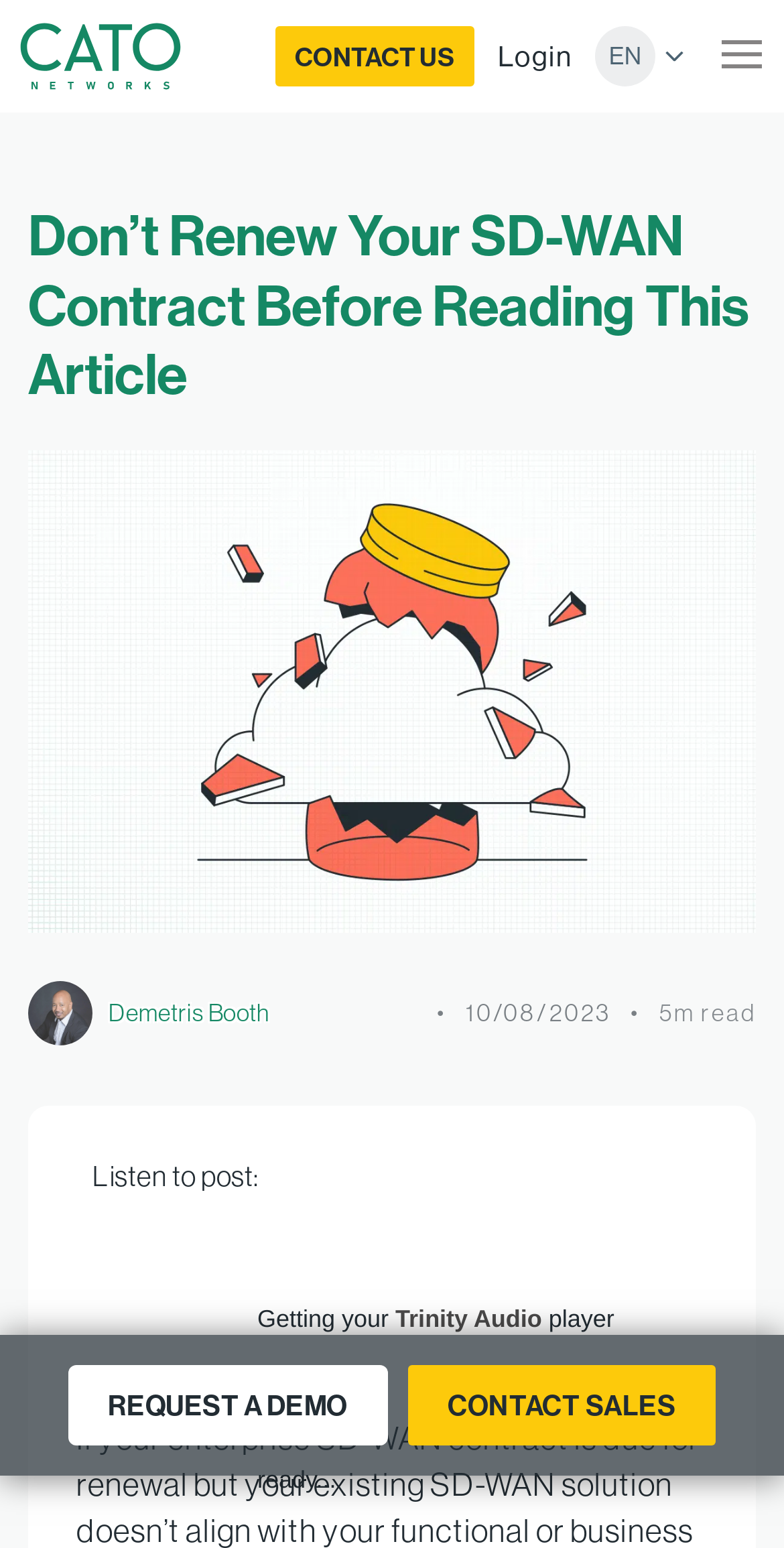Please find the bounding box for the following UI element description. Provide the coordinates in (top-left x, top-left y, bottom-right x, bottom-right y) format, with values between 0 and 1: Contact Us

[0.35, 0.017, 0.604, 0.056]